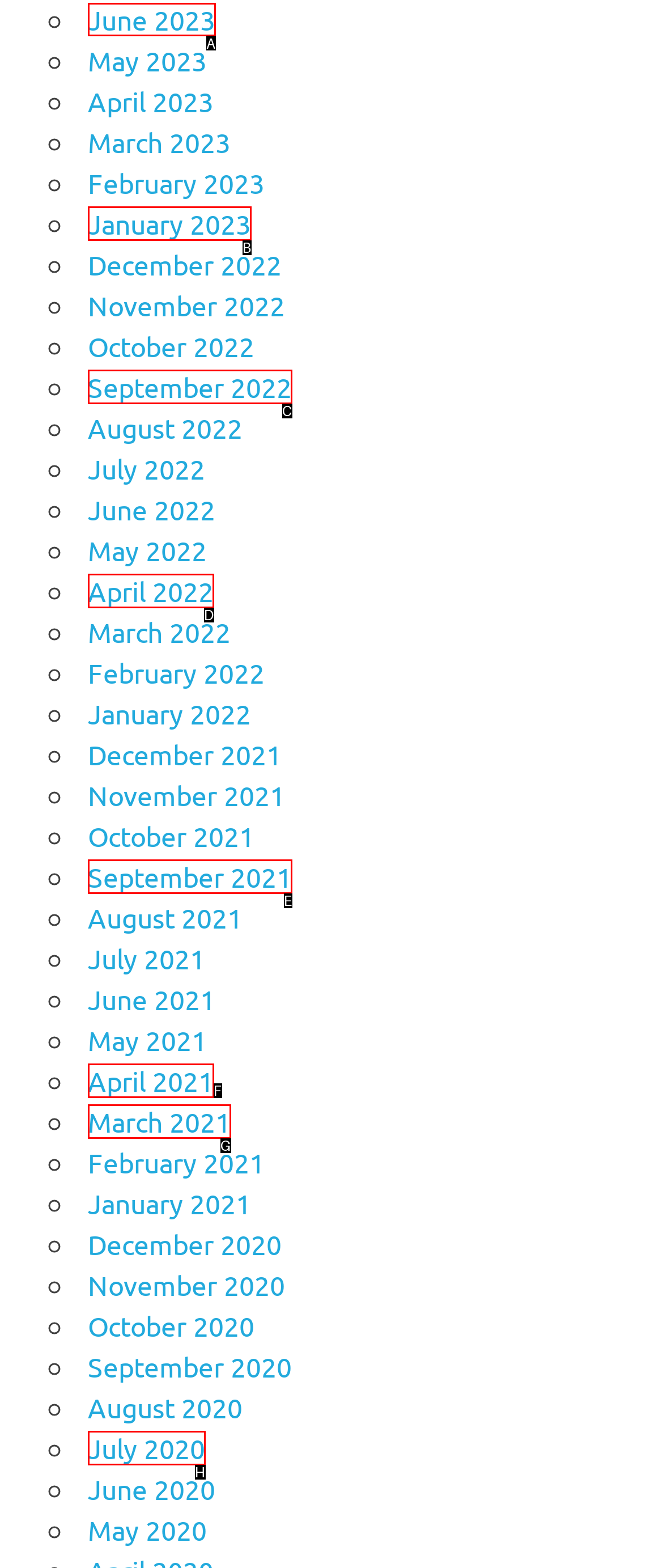Which lettered option should I select to achieve the task: View June 2023 according to the highlighted elements in the screenshot?

A